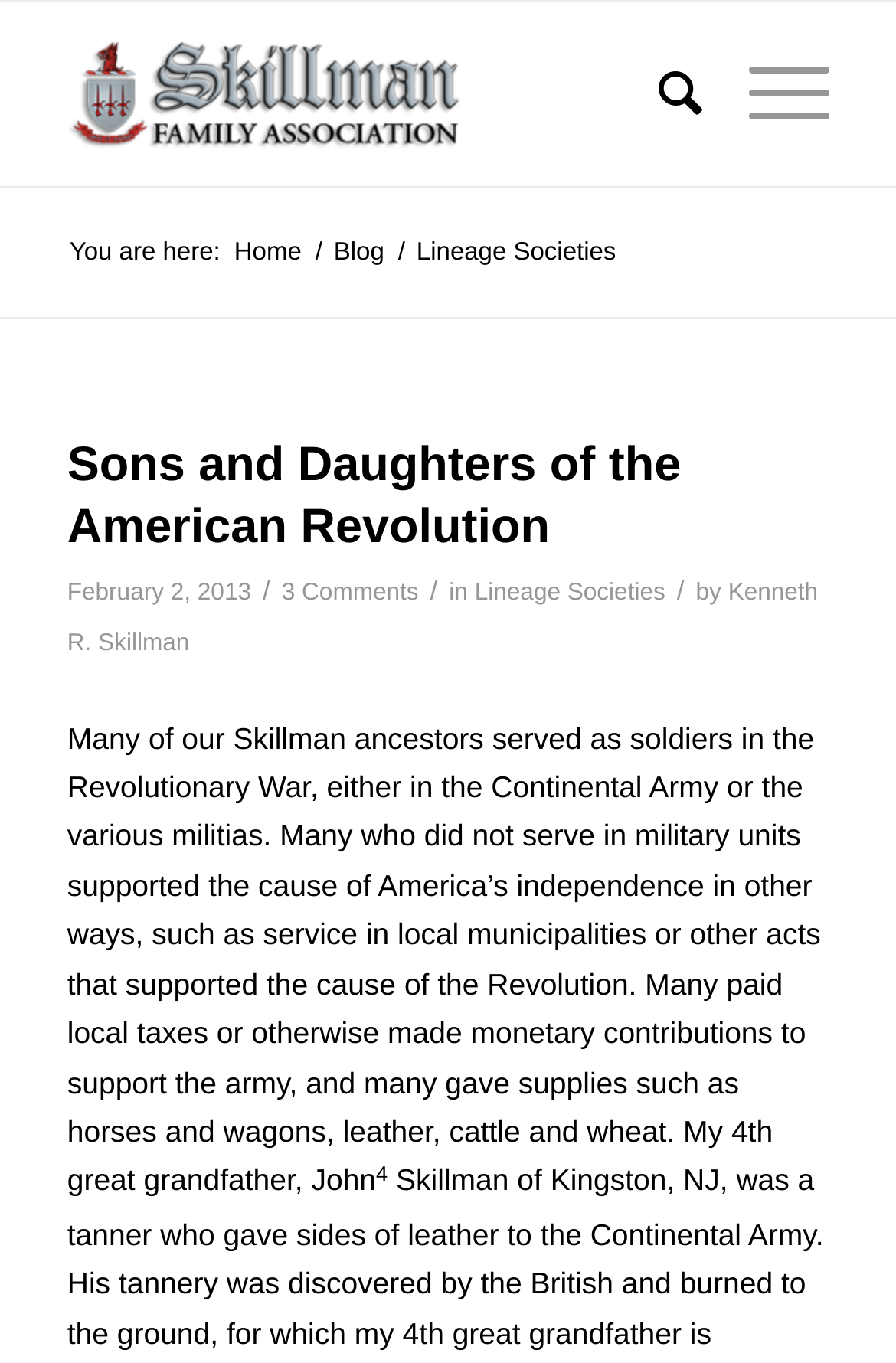What is the topic of the article?
Please provide a single word or phrase as your answer based on the screenshot.

Lineage Societies